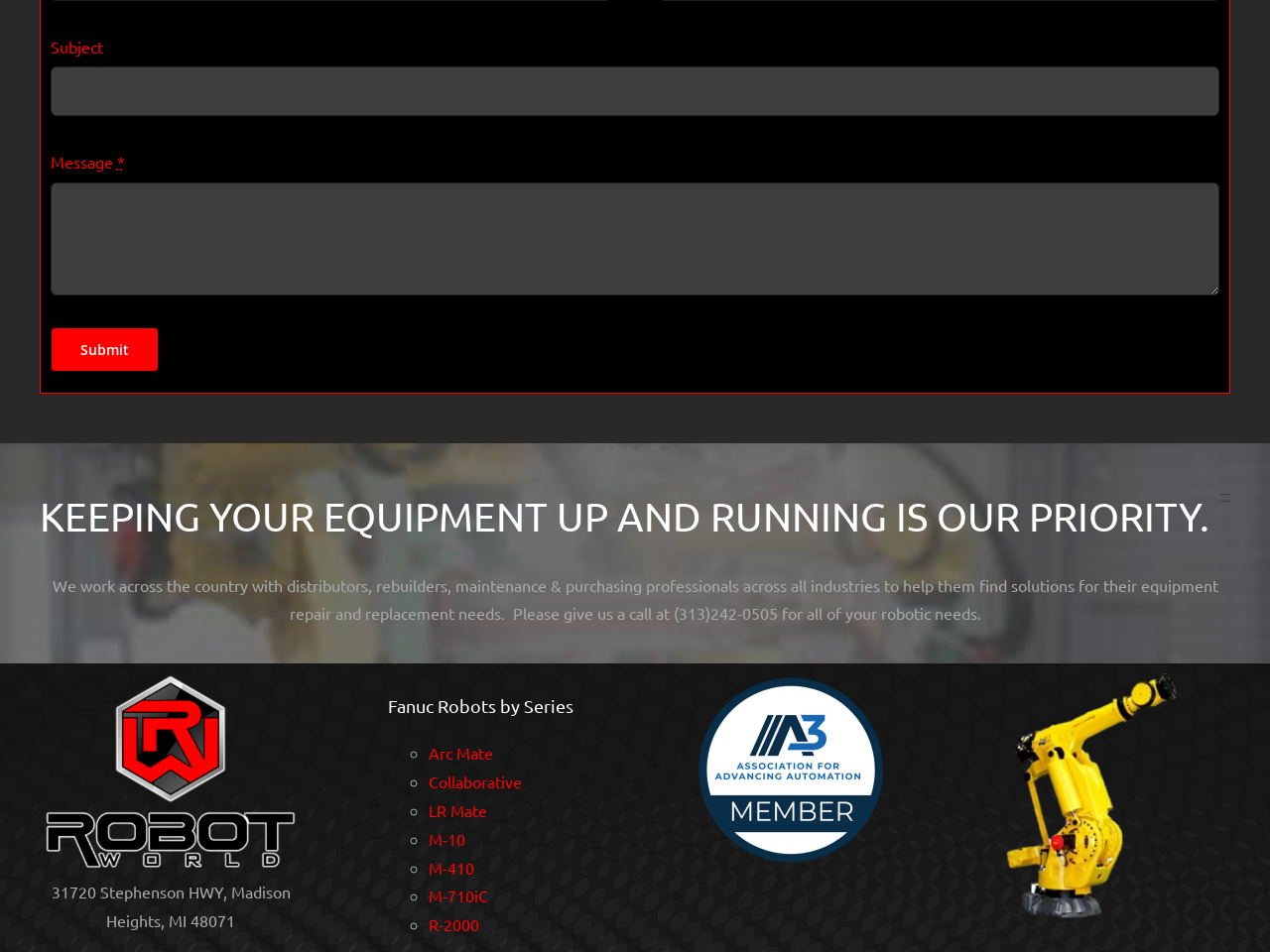Provide the bounding box coordinates of the HTML element described by the text: "Arc Mate".

[0.337, 0.781, 0.388, 0.801]